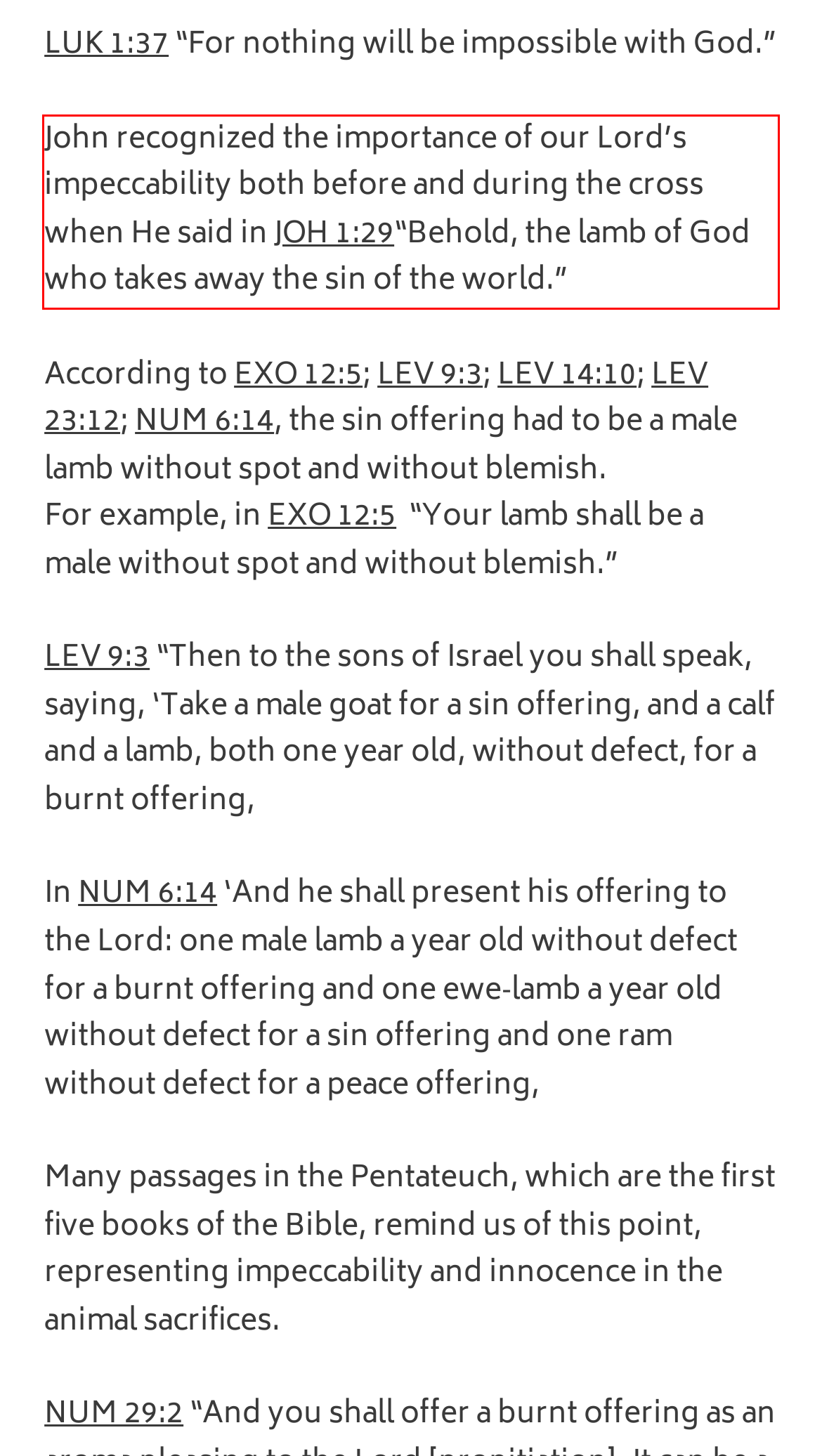Using the provided screenshot of a webpage, recognize and generate the text found within the red rectangle bounding box.

John recognized the importance of our Lord’s impeccability both before and during the cross when He said in JOH 1:29“Behold, the lamb of God who takes away the sin of the world.”